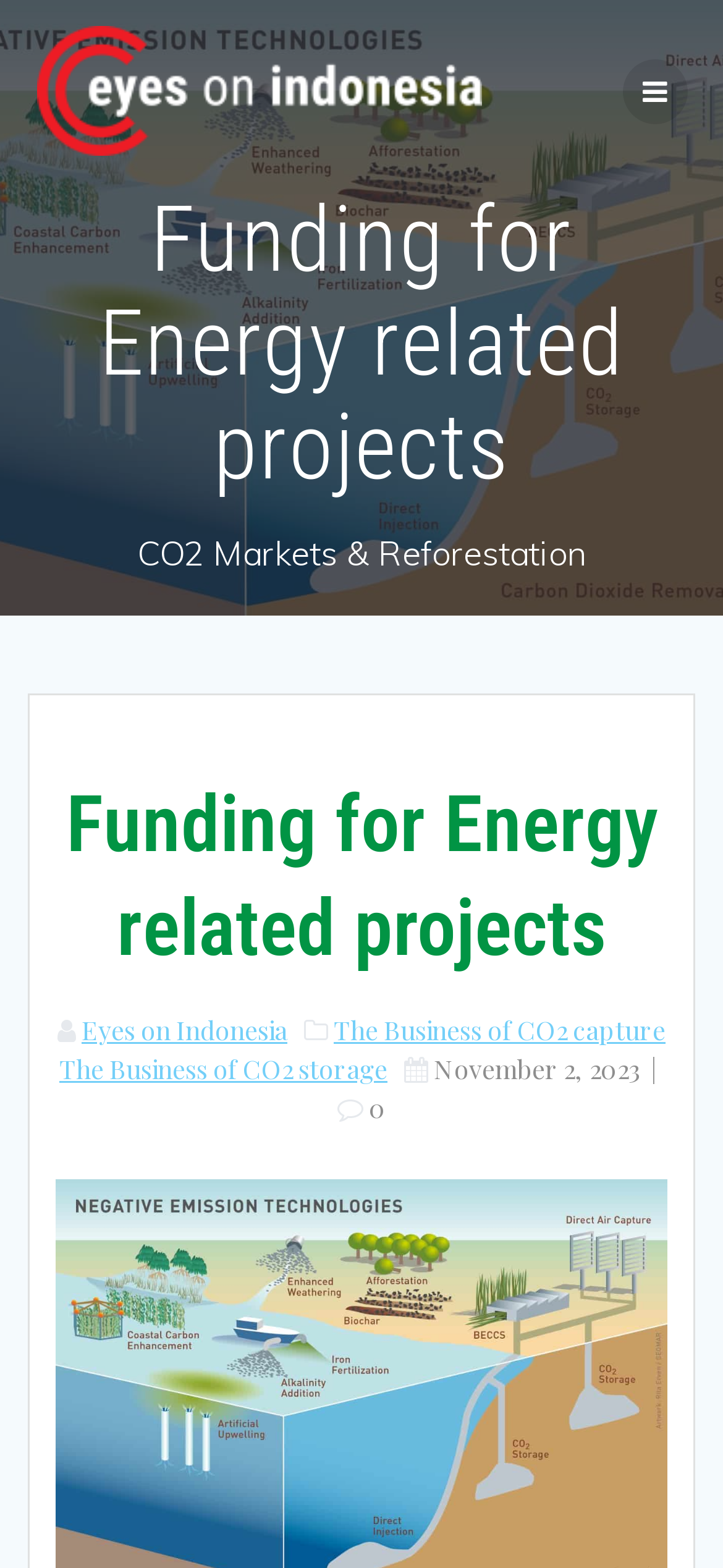How many links are on the webpage?
From the screenshot, supply a one-word or short-phrase answer.

5